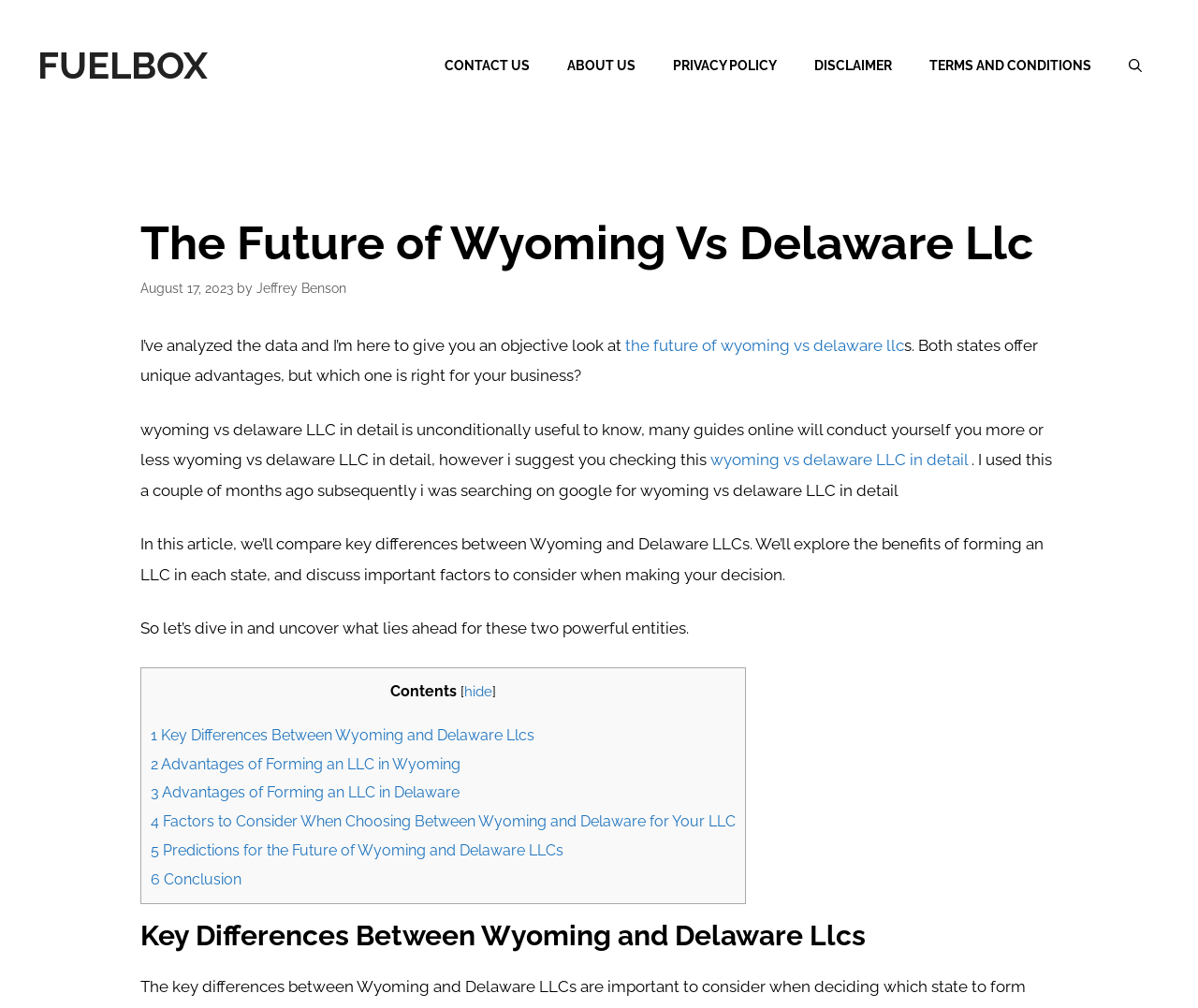Identify the bounding box coordinates for the UI element that matches this description: "Terms and Conditions".

[0.76, 0.037, 0.927, 0.093]